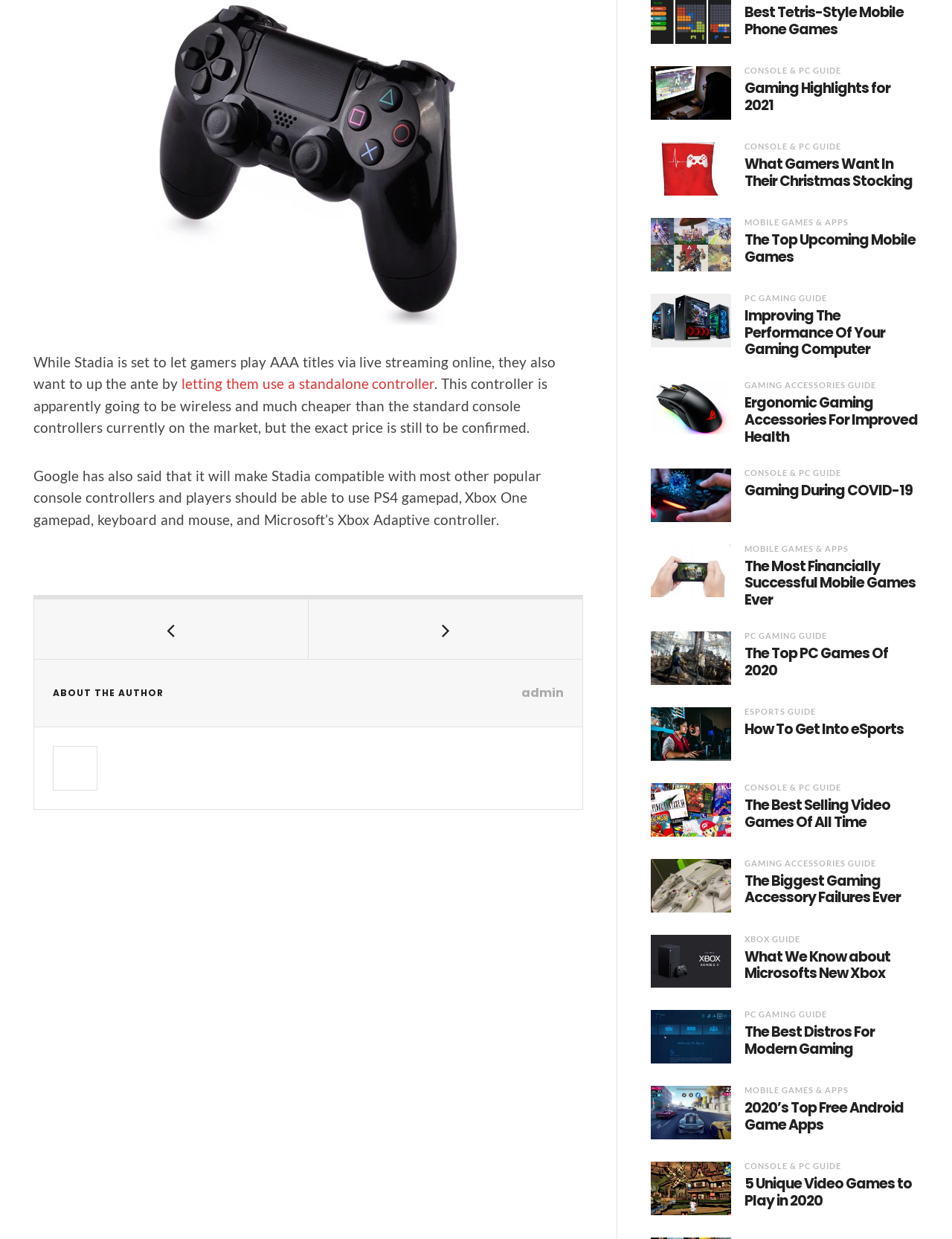What is the topic of the article with the link 'Gaming During COVID-19'?
Can you give a detailed and elaborate answer to the question?

The link 'Gaming During COVID-19' suggests that the article is about the impact of COVID-19 on the gaming industry or how people have been gaming during the pandemic.